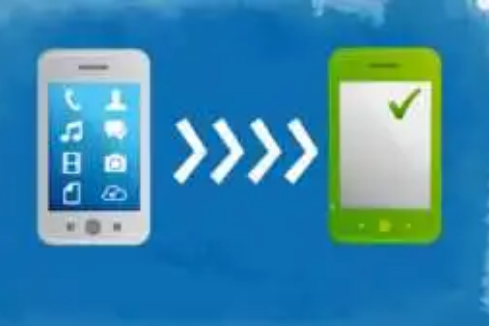Examine the image carefully and respond to the question with a detailed answer: 
How many smartphones are shown in the image?

The image features a gray smartphone on the left and a bright green smartphone on the right, indicating that there are two smartphones shown in the image.